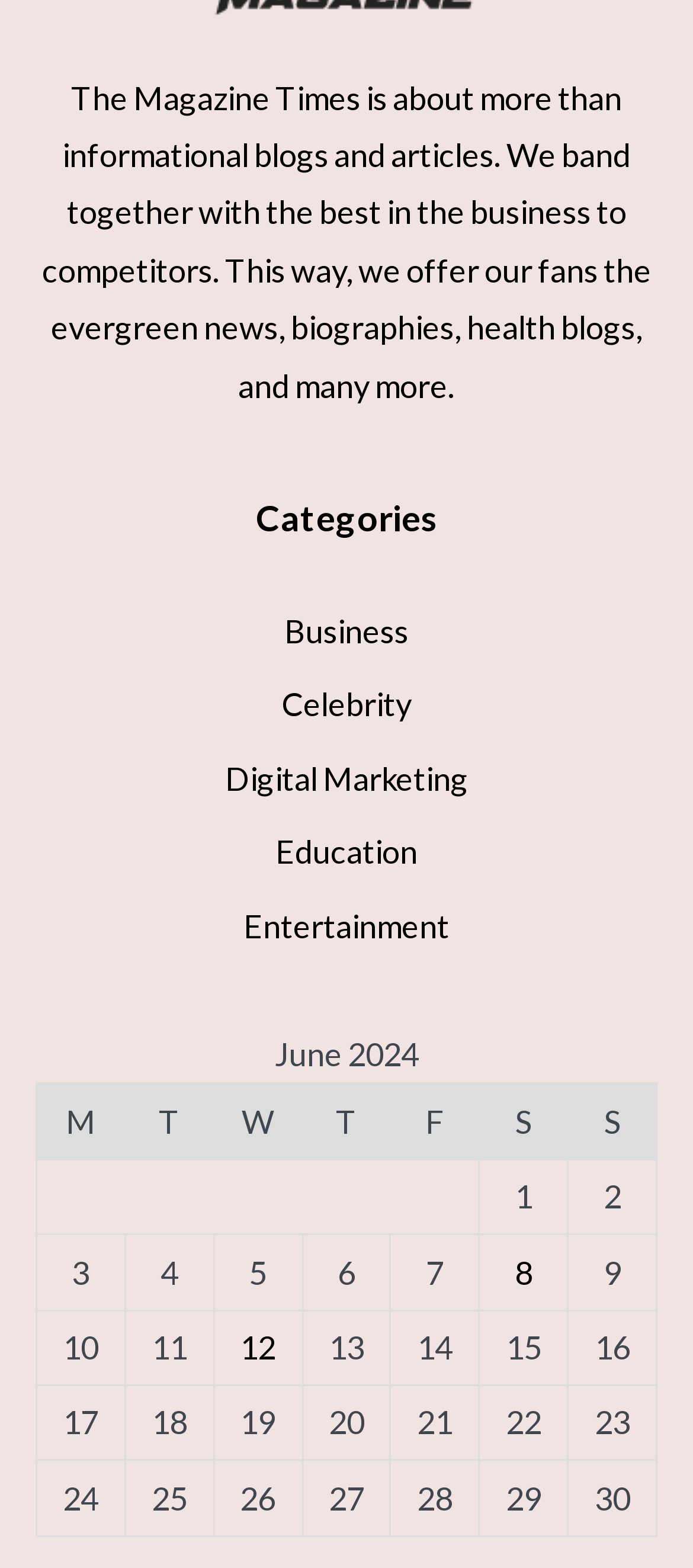Could you find the bounding box coordinates of the clickable area to complete this instruction: "View Movies 2023"?

None